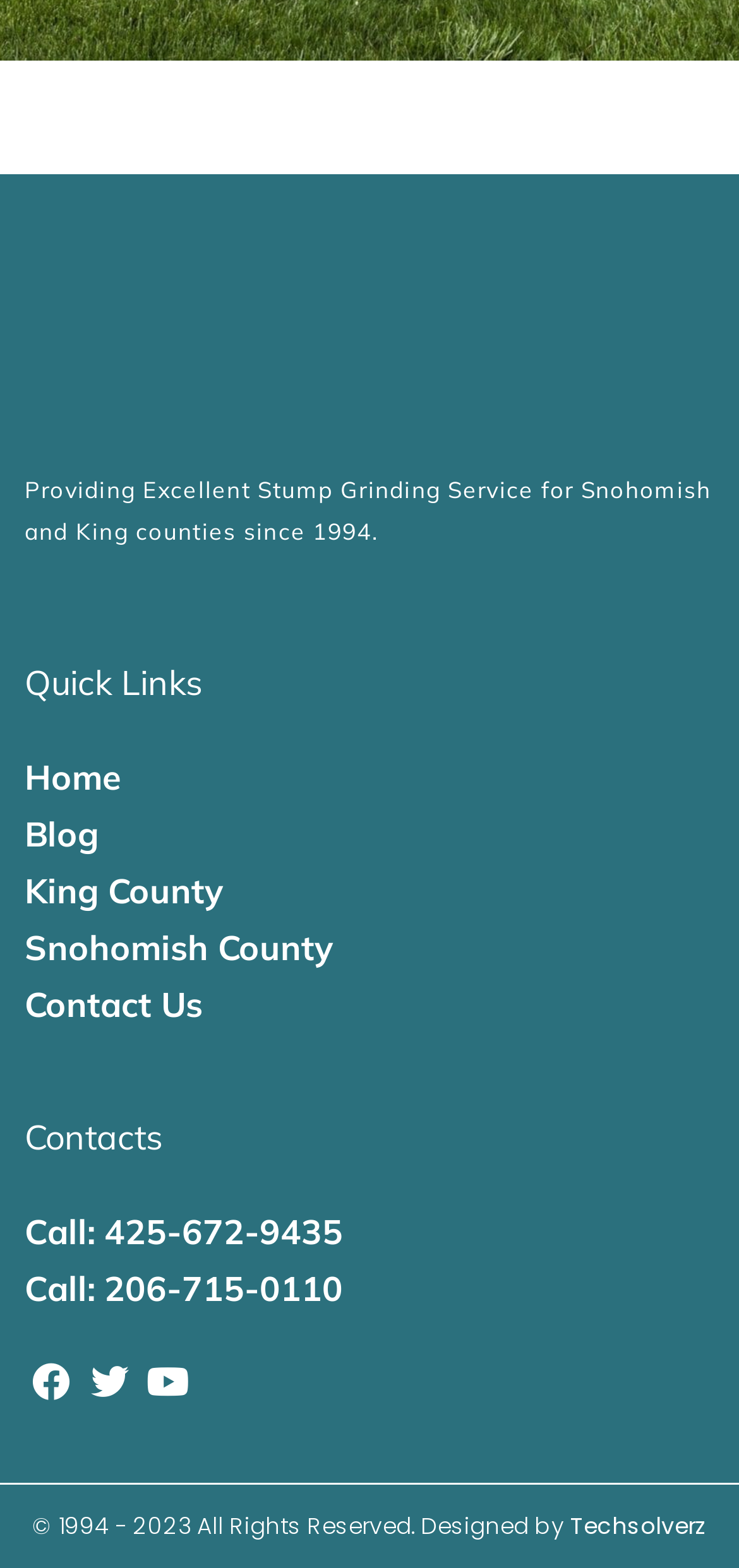Using the provided element description, identify the bounding box coordinates as (top-left x, top-left y, bottom-right x, bottom-right y). Ensure all values are between 0 and 1. Description: Privacy Policy

None